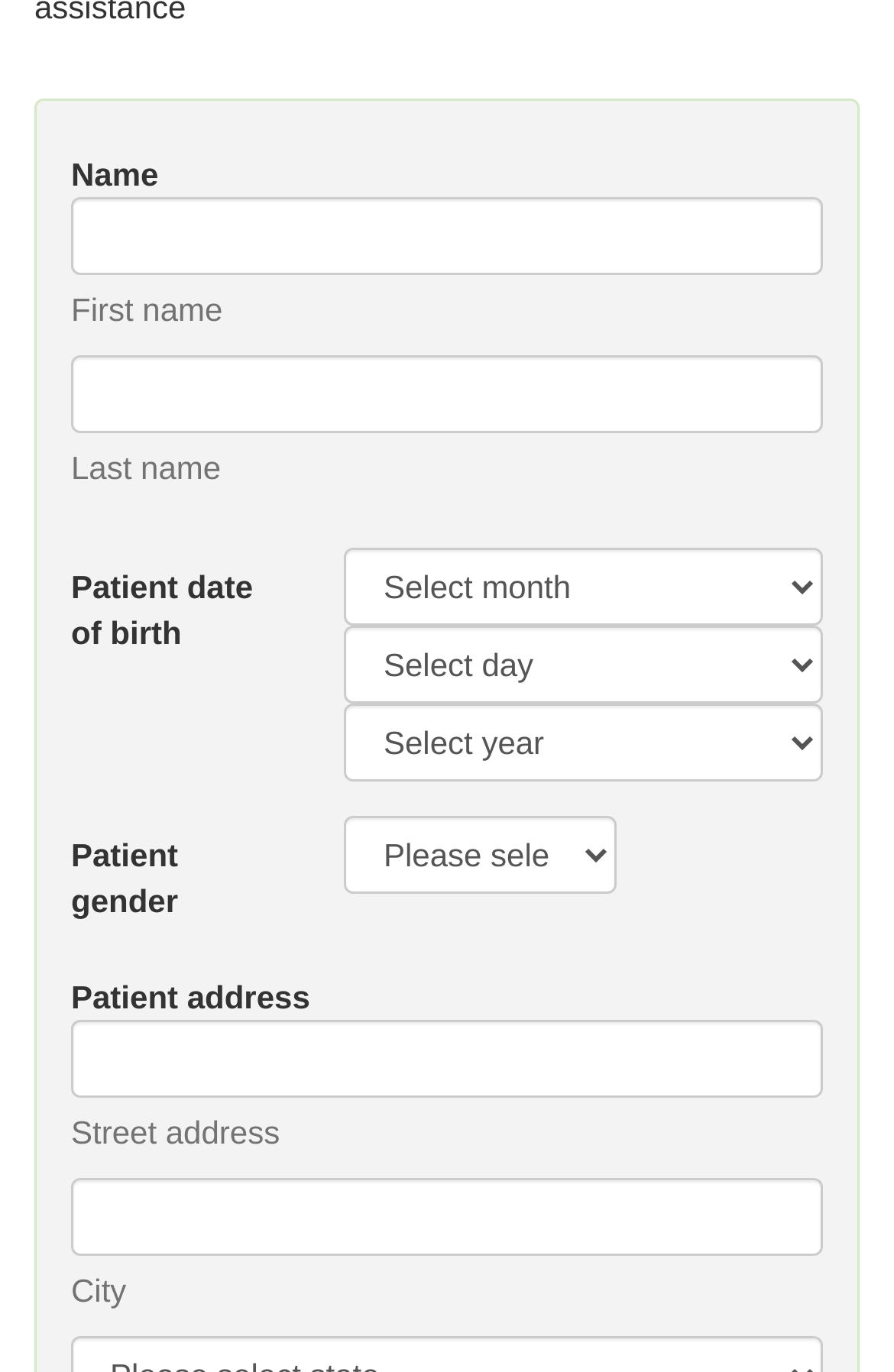Extract the bounding box coordinates for the HTML element that matches this description: "parent_node: City name="patient_user[patient_city_address]"". The coordinates should be four float numbers between 0 and 1, i.e., [left, top, right, bottom].

[0.079, 0.859, 0.921, 0.916]